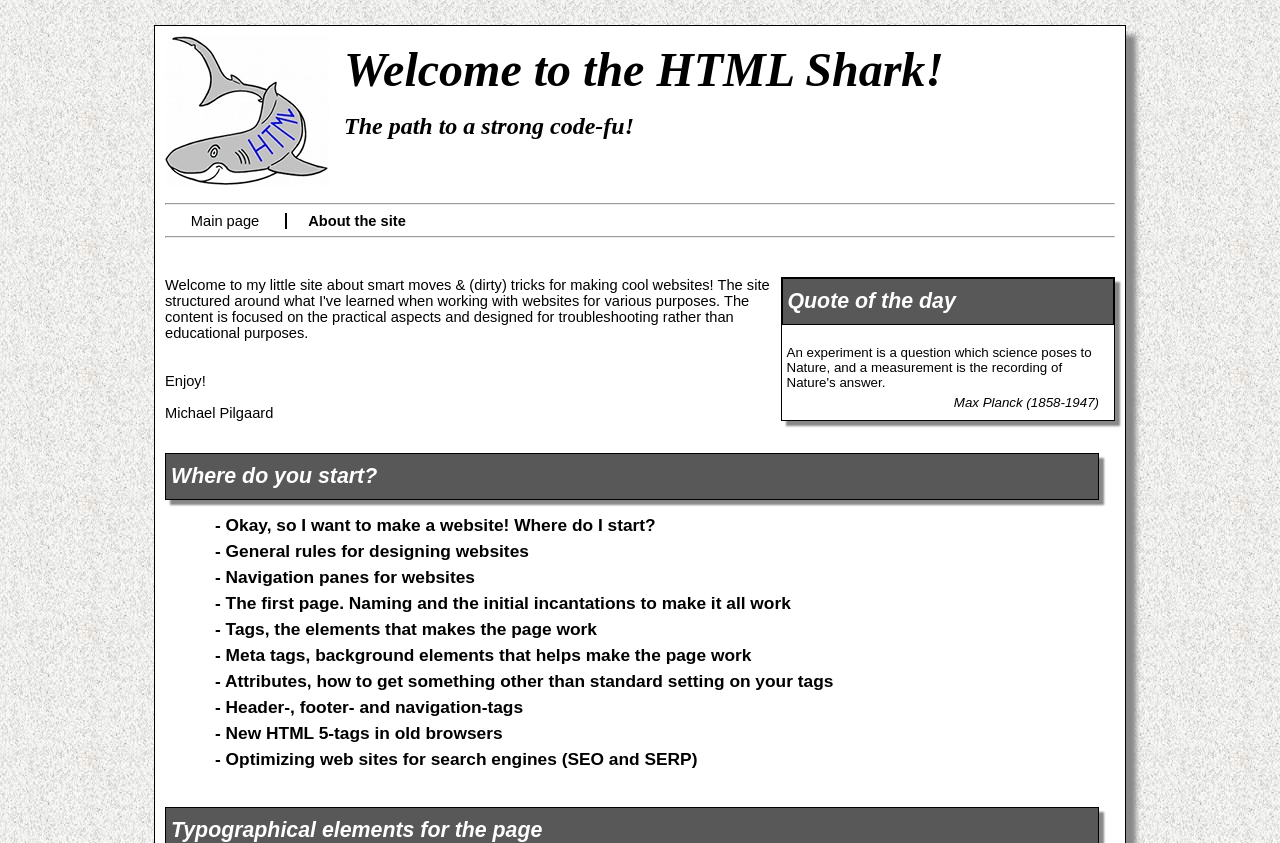Identify the bounding box for the element characterized by the following description: "- Navigation panes for websites".

[0.168, 0.673, 0.371, 0.697]